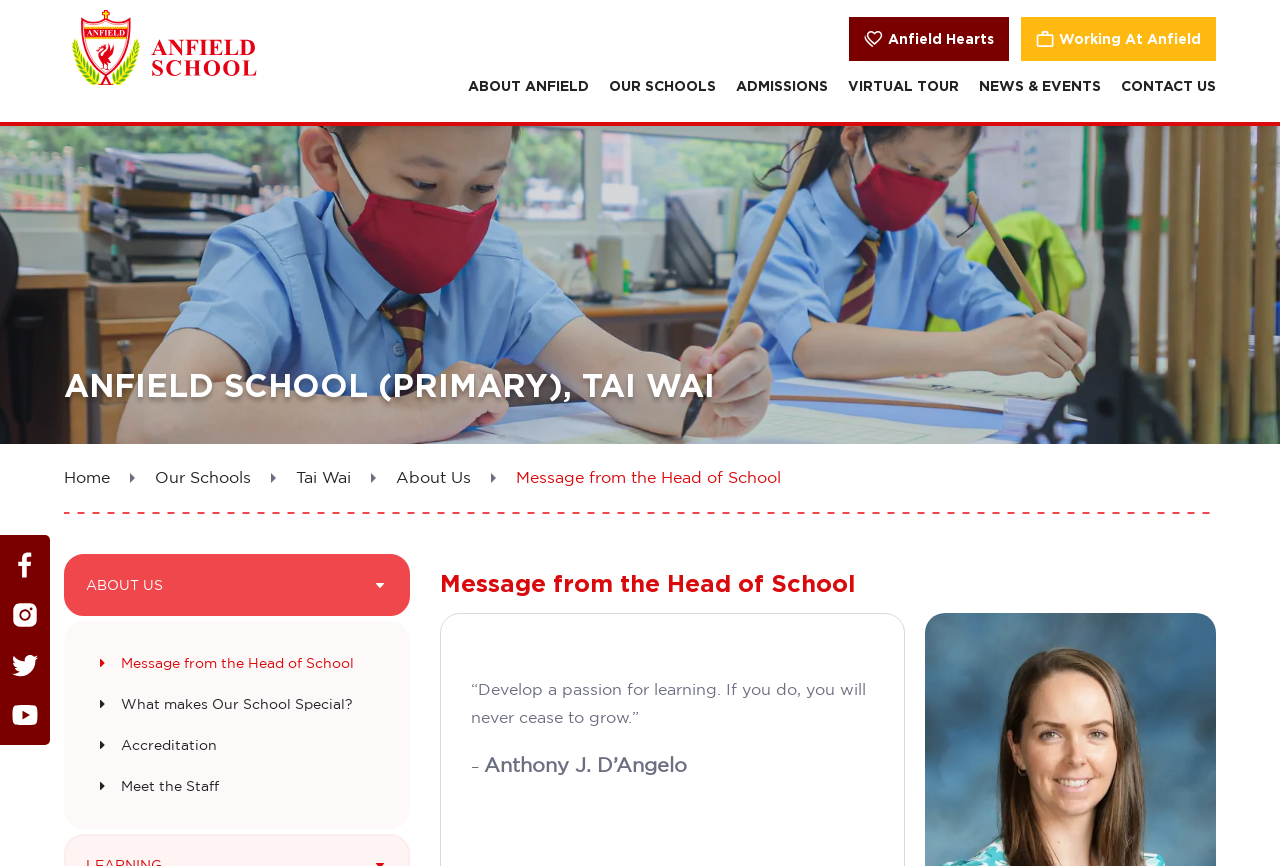By analyzing the image, answer the following question with a detailed response: What is the name of the head of school?

The name of the head of school can be found in the quote section, where it says '– Anthony J. D’Angelo'.